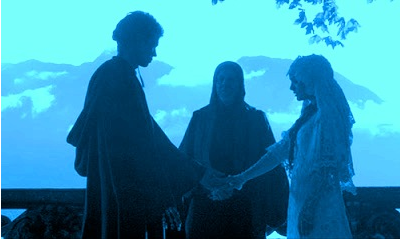Give a thorough and detailed caption for the image.

In this evocative scene, a young couple stands in a serene outdoor setting, silhouetted against a backdrop of soft hills and a cloudy sky, immersed in a moment of meaningful connection. The male figure, garbed in a dark Jedi robe, gently holds the hand of the female figure, who is adorned in a delicate lace wedding gown and veil. Their intimate gesture reveals a powerful bond as they stand before a cloaked officiant, signifying a union steeped in secrecy and devotion. This image captures the essence of a pivotal moment in their narrative, highlighting themes of love, hope, and the intertwining of personal histories amidst the backdrop of galactic conflict. The blue-tinged hues lend a dreamlike quality, enhancing the emotional weight of the exchange as they prepare to embark on their journey together.